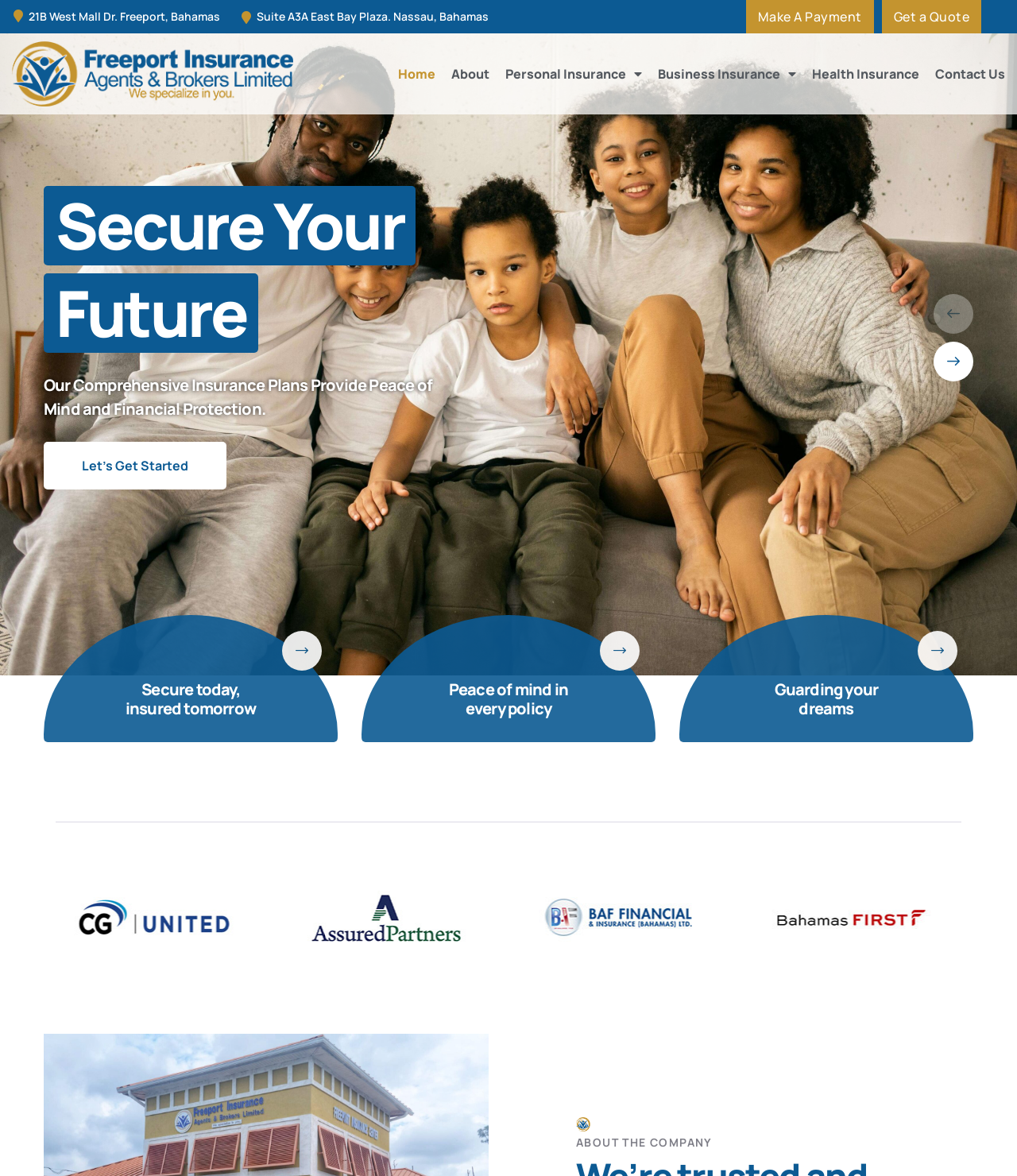Please determine the bounding box coordinates for the element that should be clicked to follow these instructions: "Make a payment".

[0.745, 0.005, 0.847, 0.023]